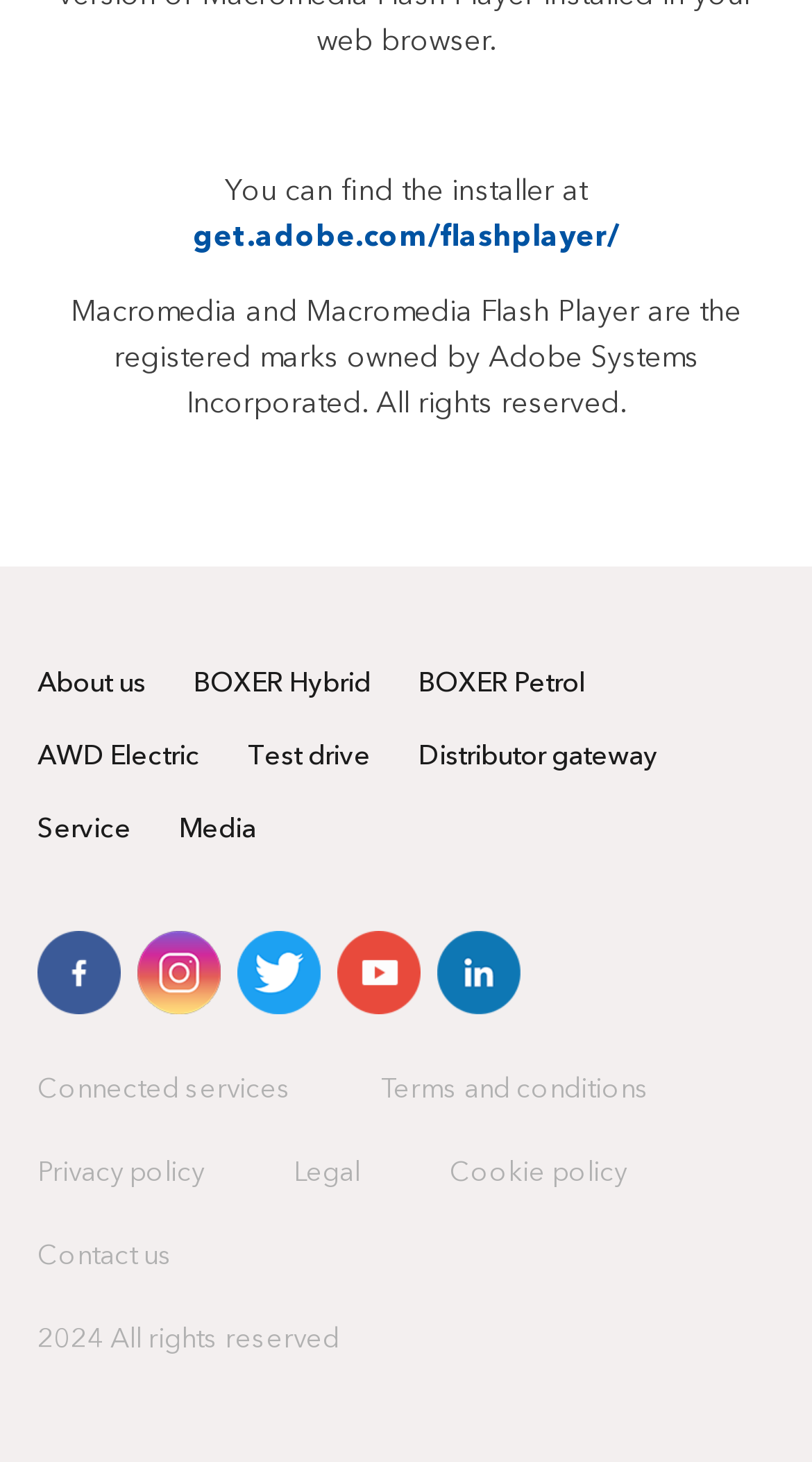What is the last item in the footer section?
Based on the screenshot, answer the question with a single word or phrase.

Contact us